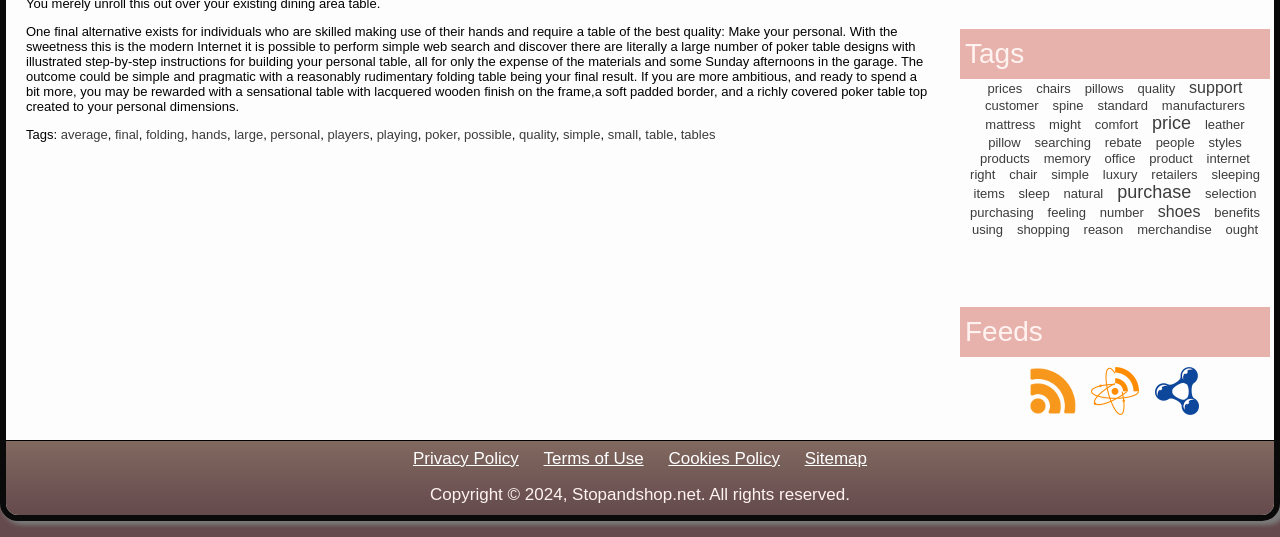Predict the bounding box coordinates of the area that should be clicked to accomplish the following instruction: "click on the link 'Rss'". The bounding box coordinates should consist of four float numbers between 0 and 1, i.e., [left, top, right, bottom].

[0.8, 0.748, 0.845, 0.778]